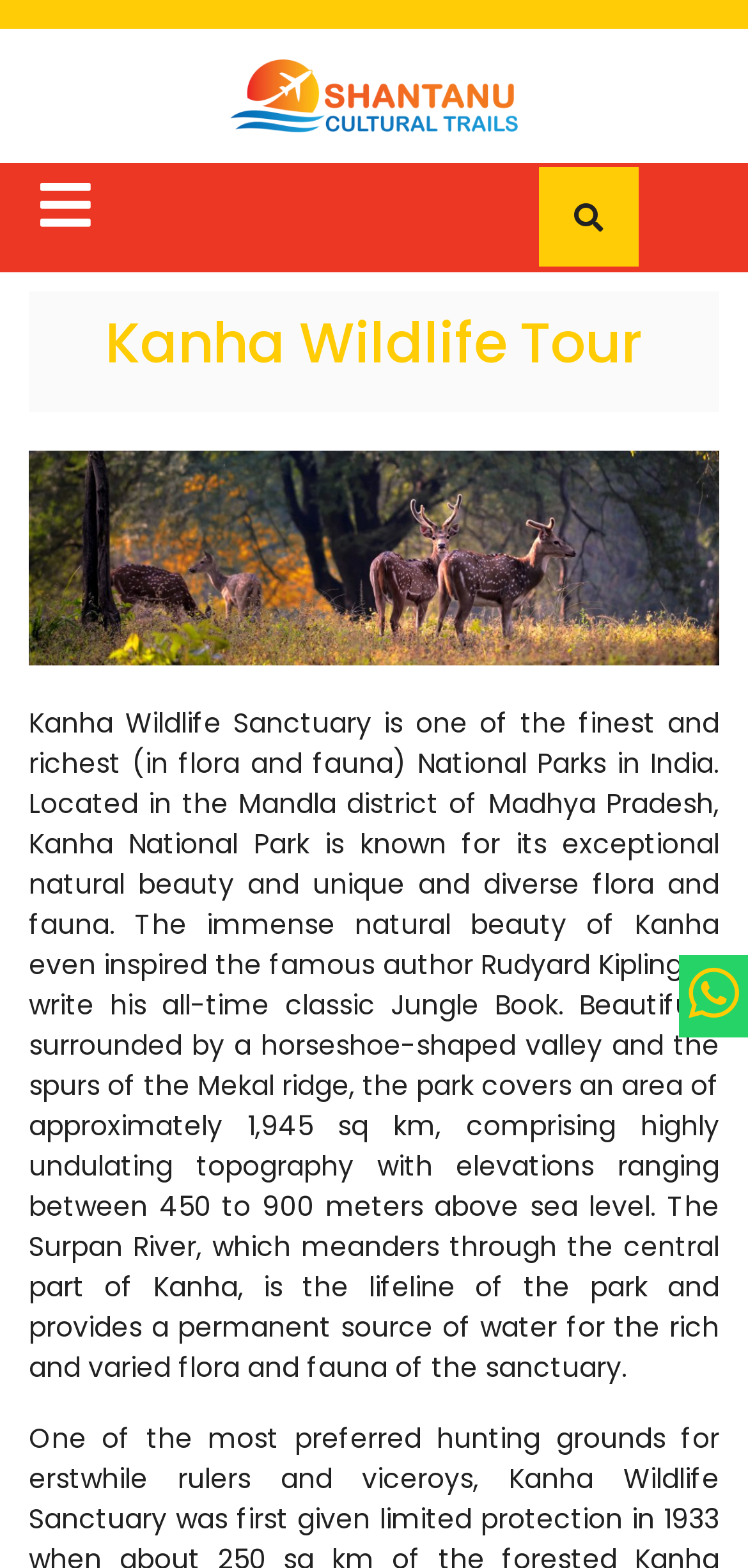Determine the bounding box coordinates for the UI element matching this description: "Open Button".

[0.038, 0.104, 0.136, 0.161]